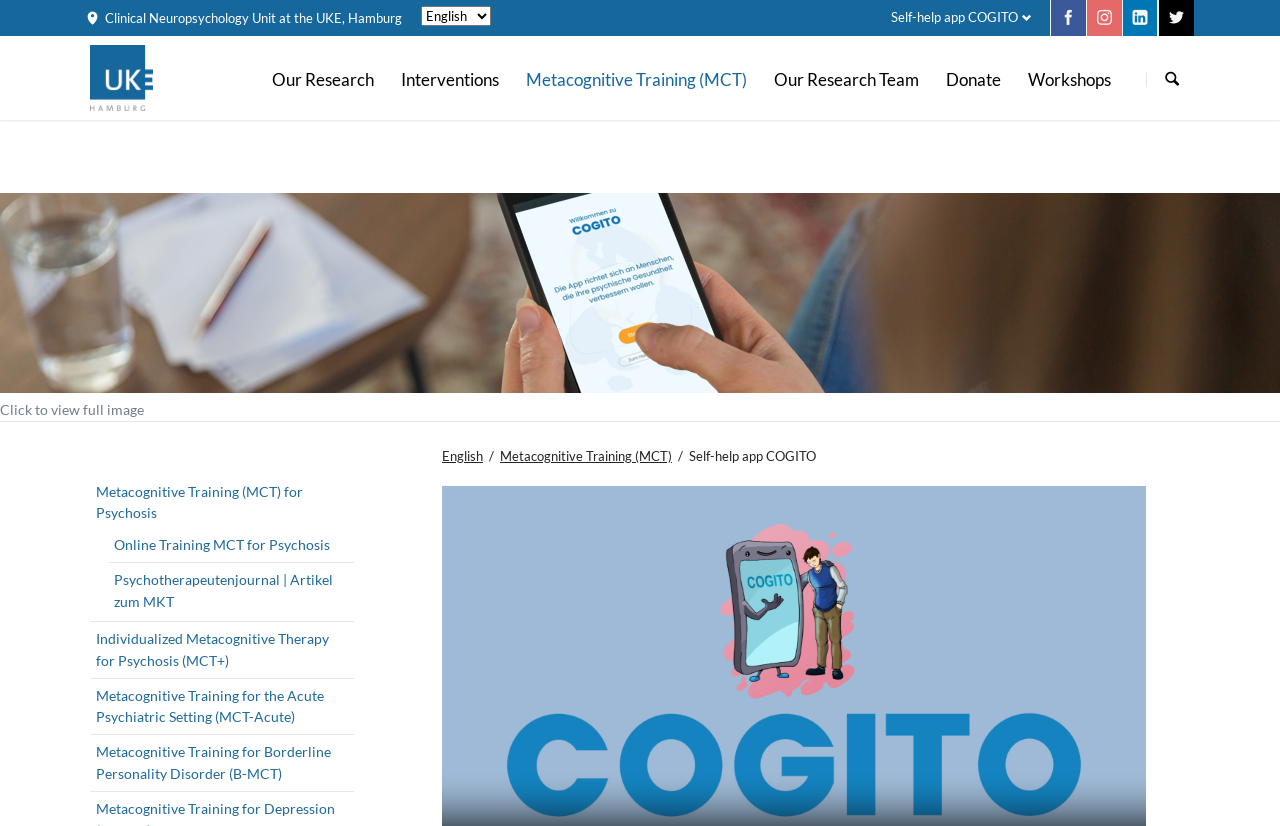What types of psychological problems does the app provide exercises for?
Please provide a comprehensive answer based on the information in the image.

The app provides exercises for various psychological problems, including Schizophrenia and psychosis, Depression, PTSD and OCD, and Other, as indicated by the headings and links on the webpage.